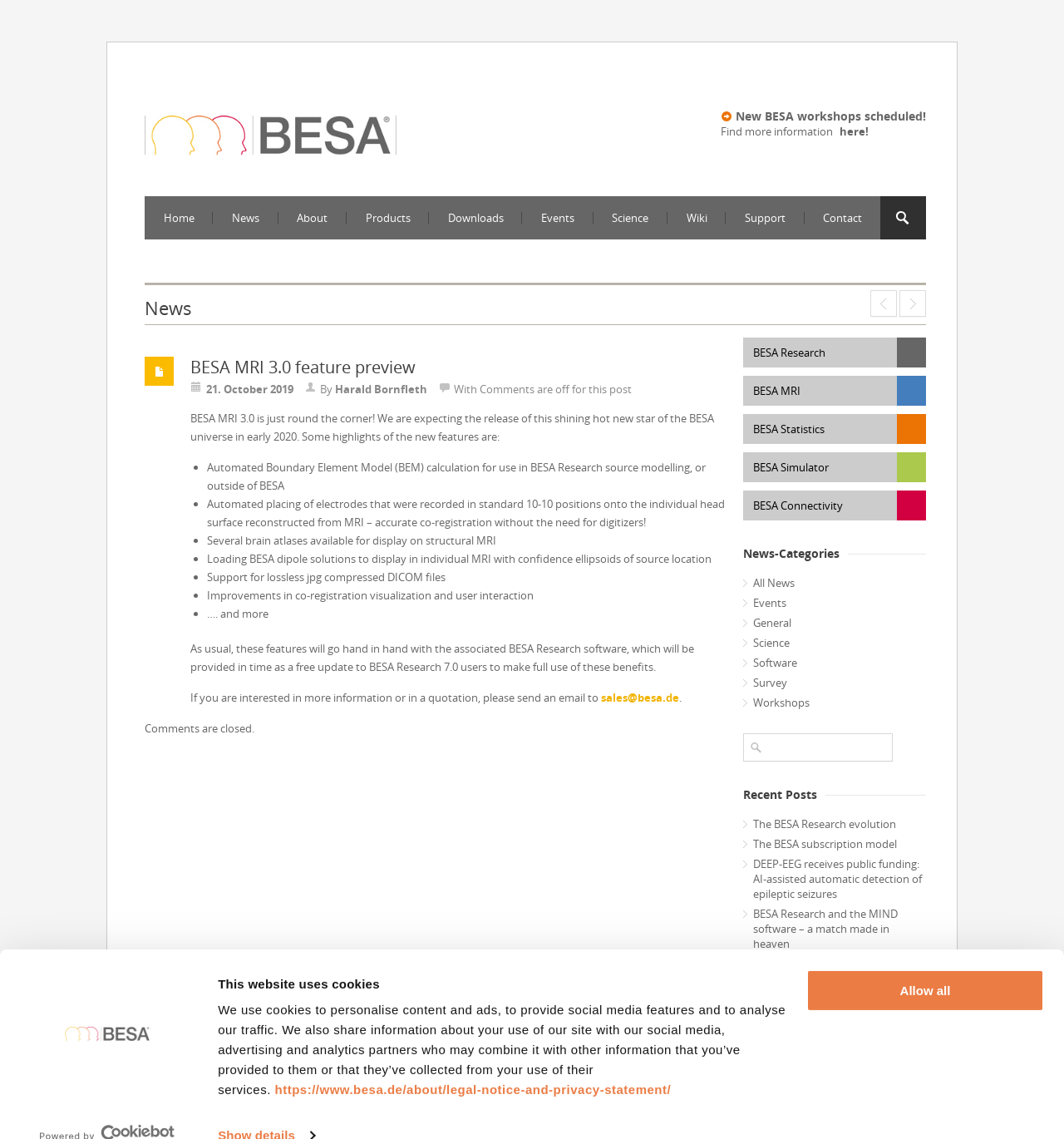Locate the bounding box coordinates of the clickable area to execute the instruction: "Click on the 'New BESA workshops scheduled!' link". Provide the coordinates as four float numbers between 0 and 1, represented as [left, top, right, bottom].

[0.691, 0.095, 0.87, 0.109]